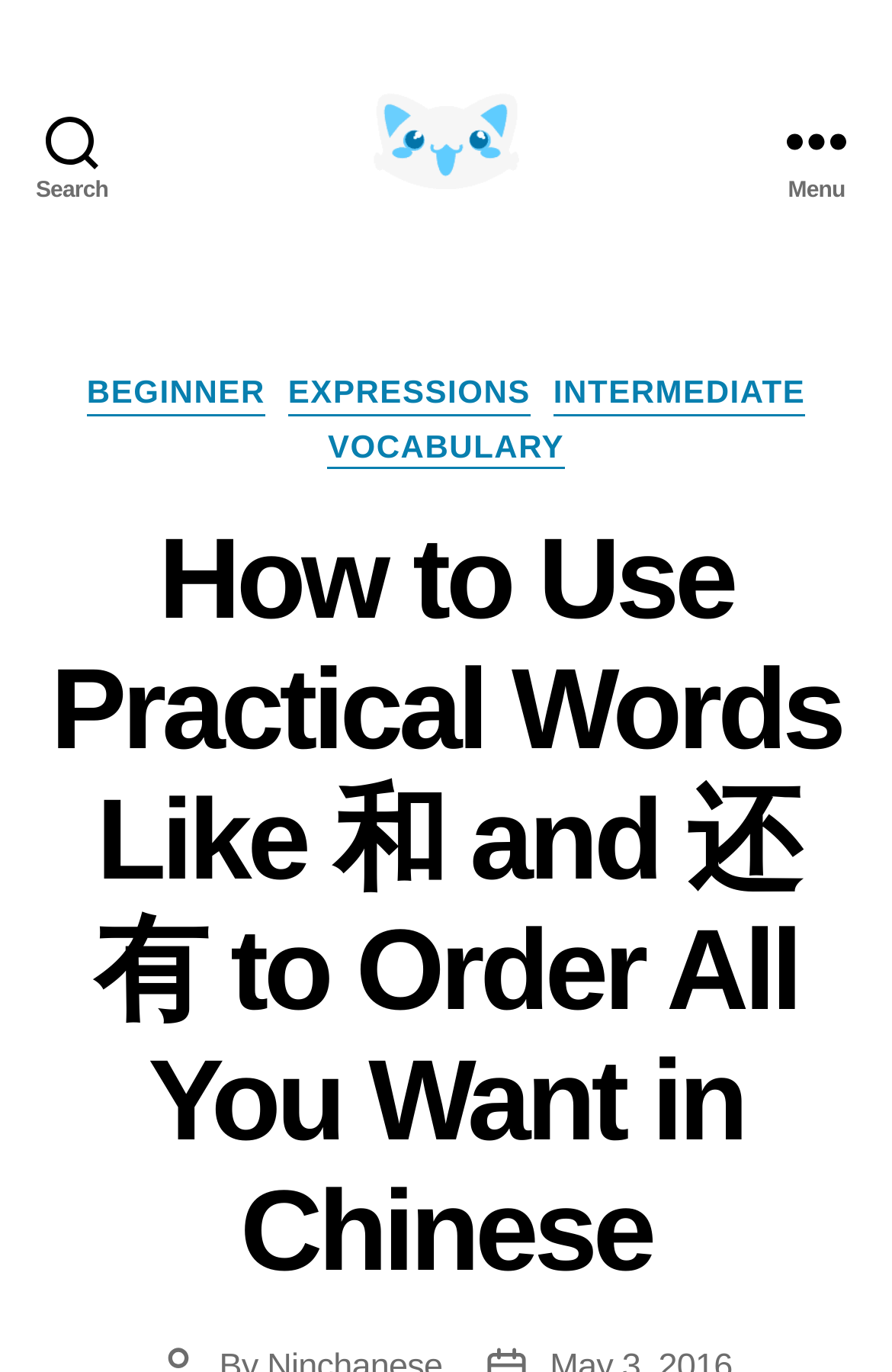What is the position of the 'Menu' button?
Using the image provided, answer with just one word or phrase.

Top-right